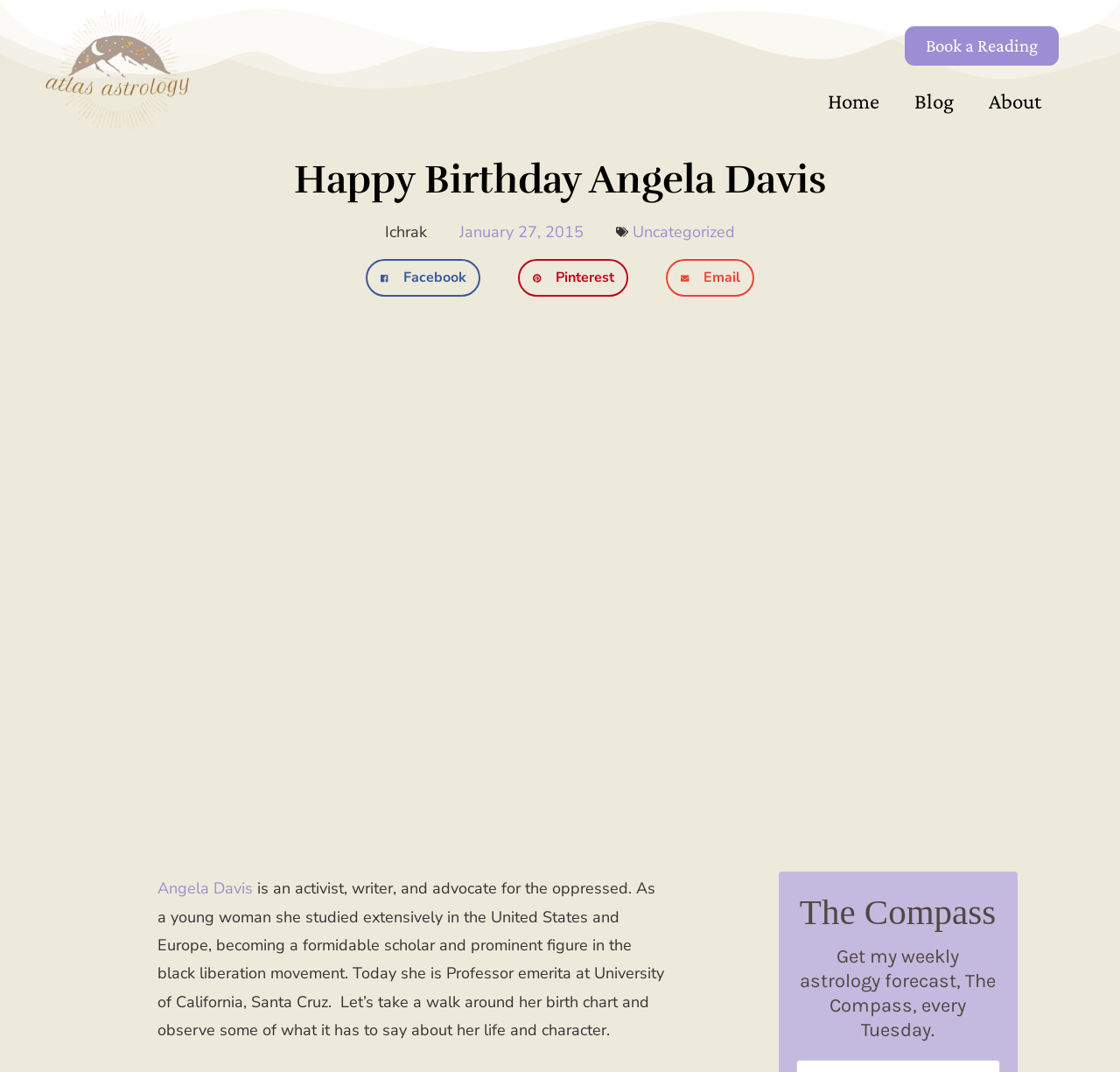Identify the bounding box coordinates for the region to click in order to carry out this instruction: "Enter your email address". Provide the coordinates using four float numbers between 0 and 1, formatted as [left, top, right, bottom].

[0.711, 0.851, 0.893, 0.886]